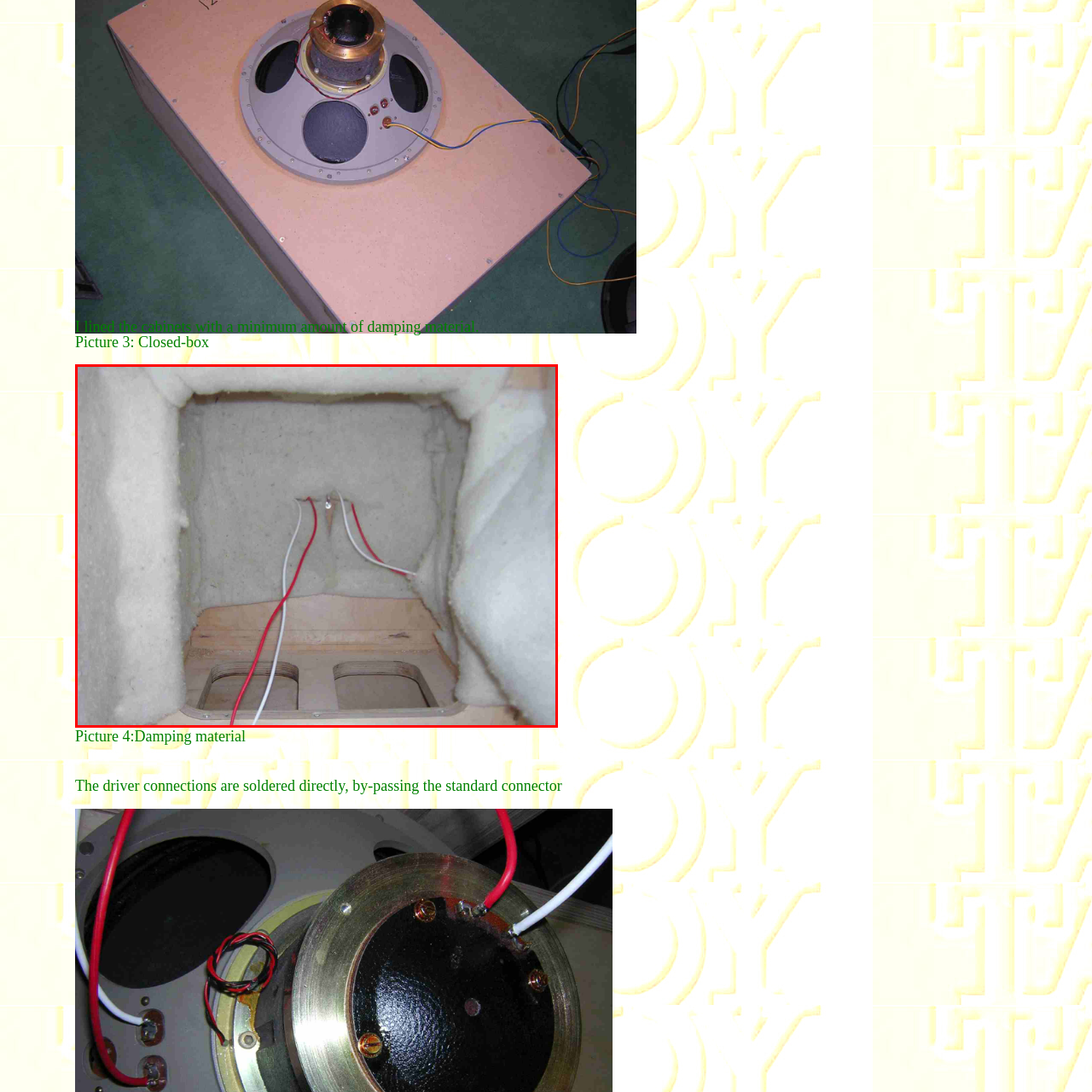Check the image inside the red boundary and briefly answer: What are the two wires likely part of?

Electrical connections